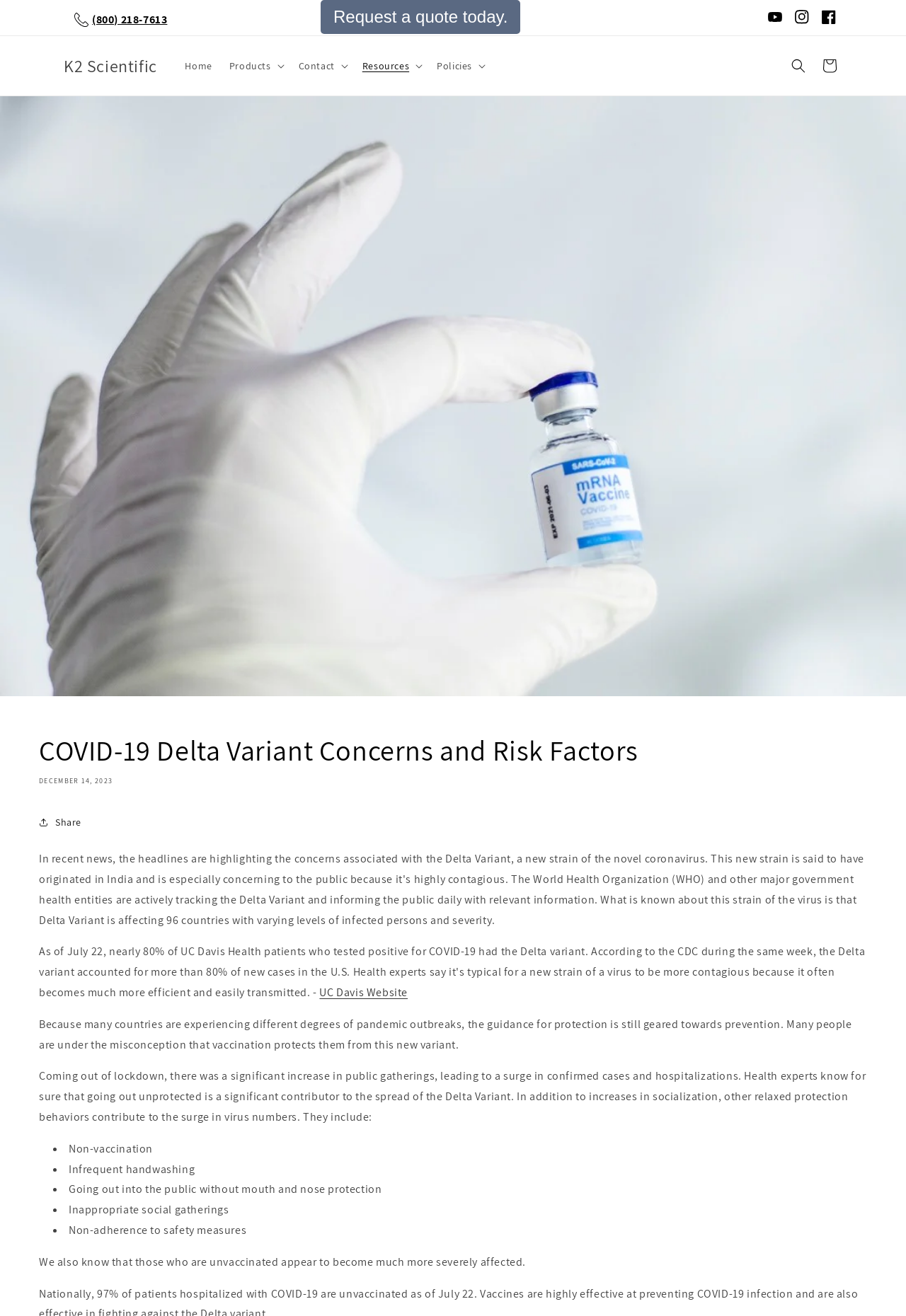What is the purpose of the 'Request a quote today' button?
Refer to the image and provide a one-word or short phrase answer.

To request a quote